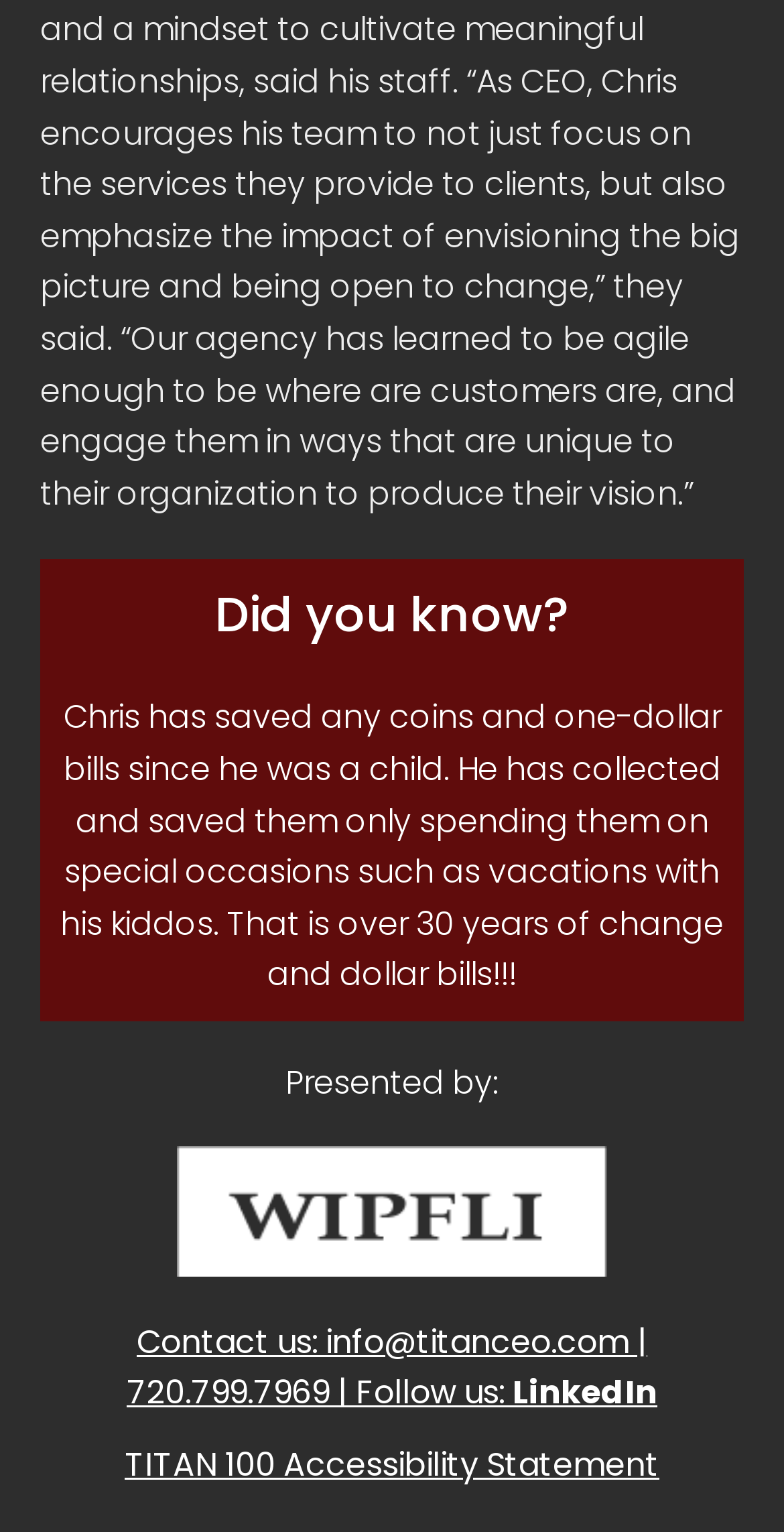What is the phone number to contact? From the image, respond with a single word or brief phrase.

720.799.7969